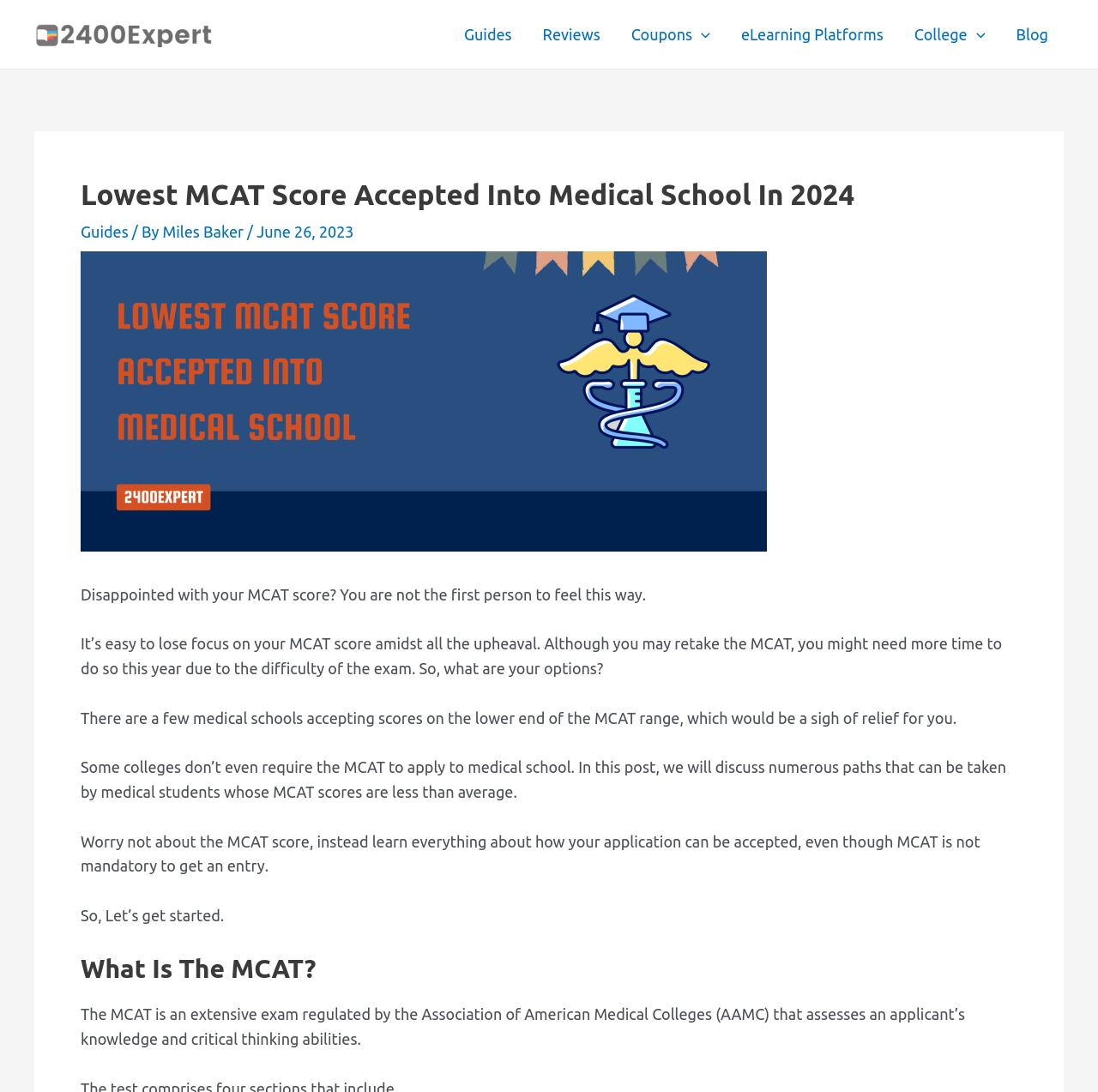Respond with a single word or phrase to the following question: What is the image below the heading about?

MCAT score